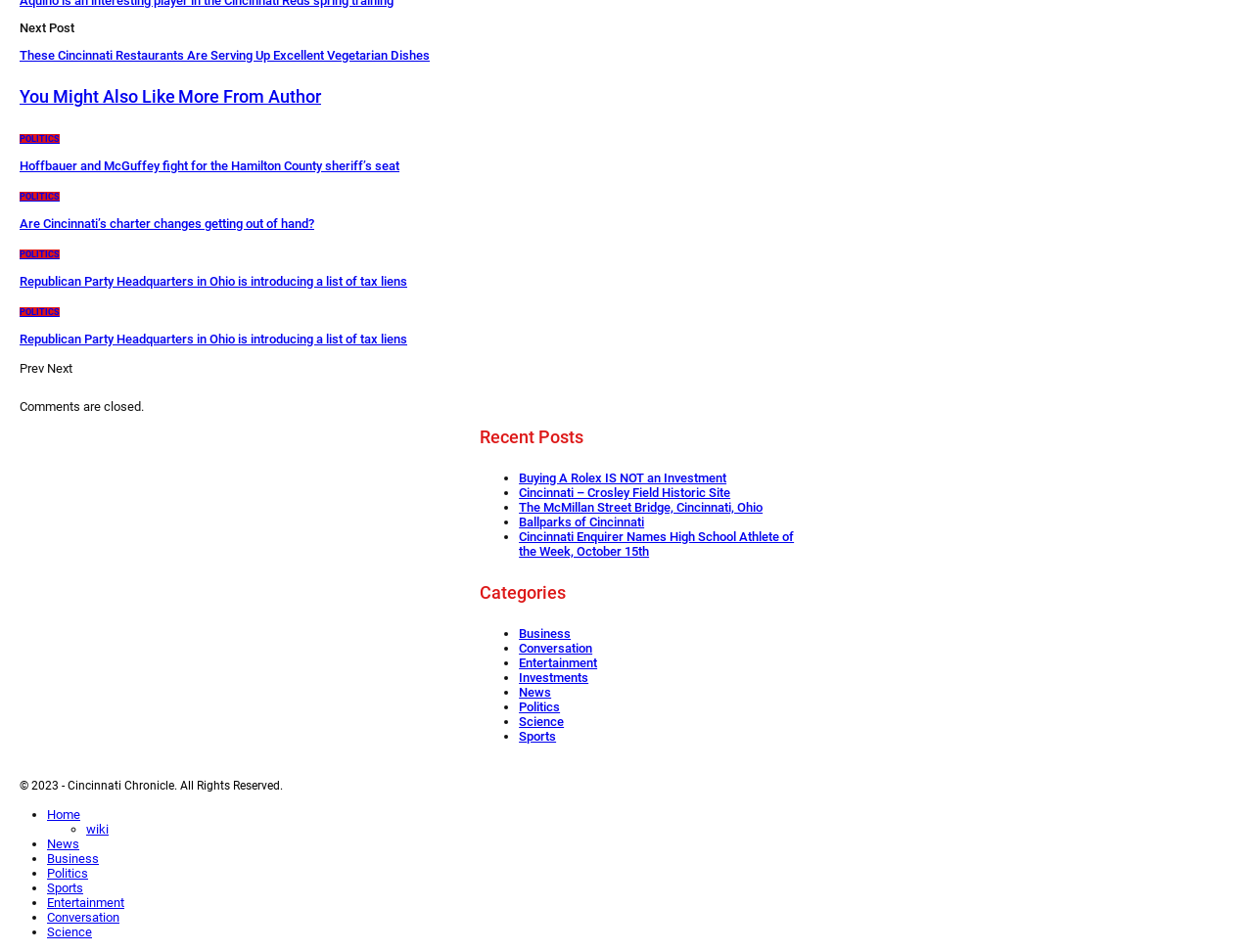Using a single word or phrase, answer the following question: 
What is the category of the article 'Hoffbauer and McGuffey fight for the Hamilton County sheriff’s seat'?

POLITICS